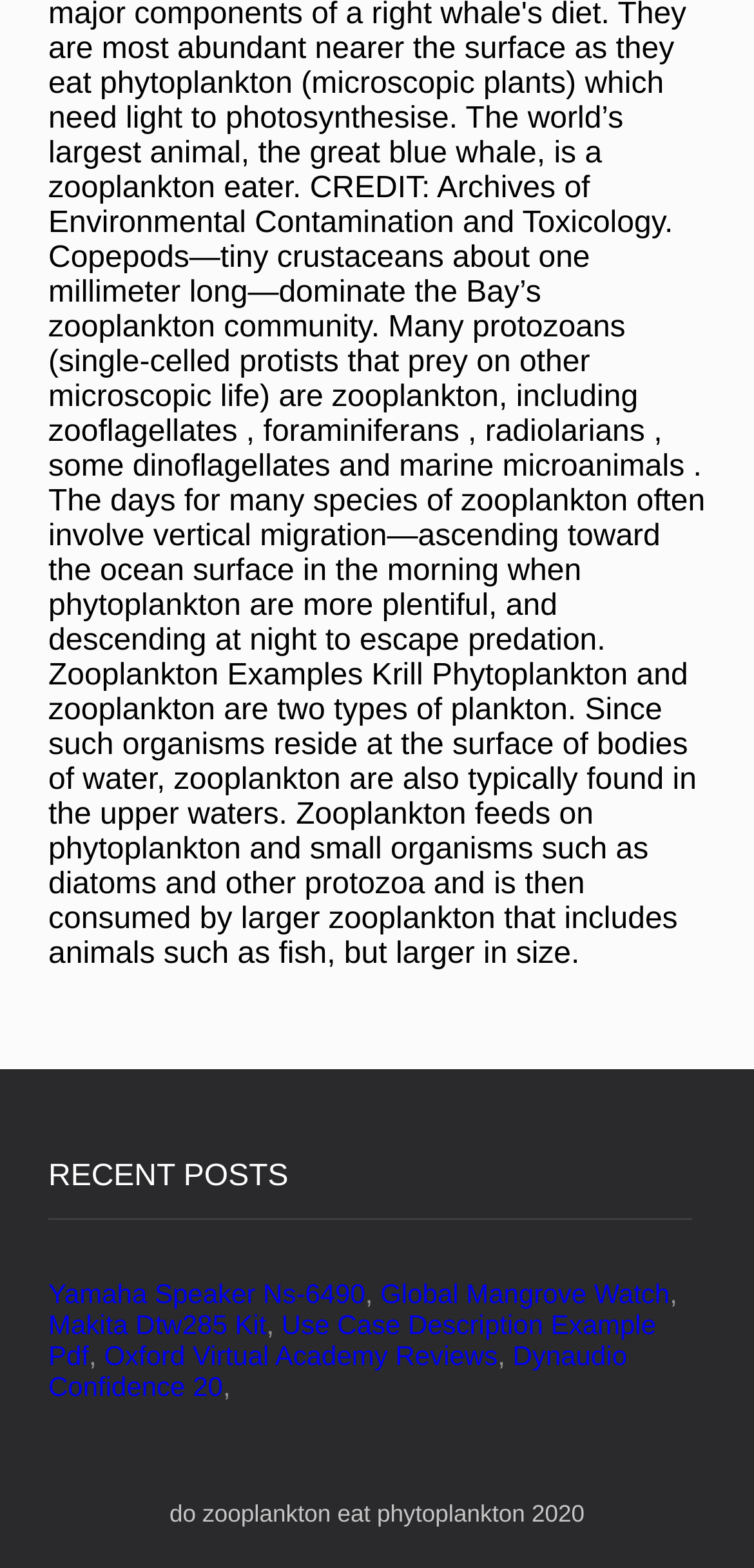Provide the bounding box coordinates of the UI element that matches the description: "Use Case Description Example Pdf".

[0.064, 0.834, 0.87, 0.874]